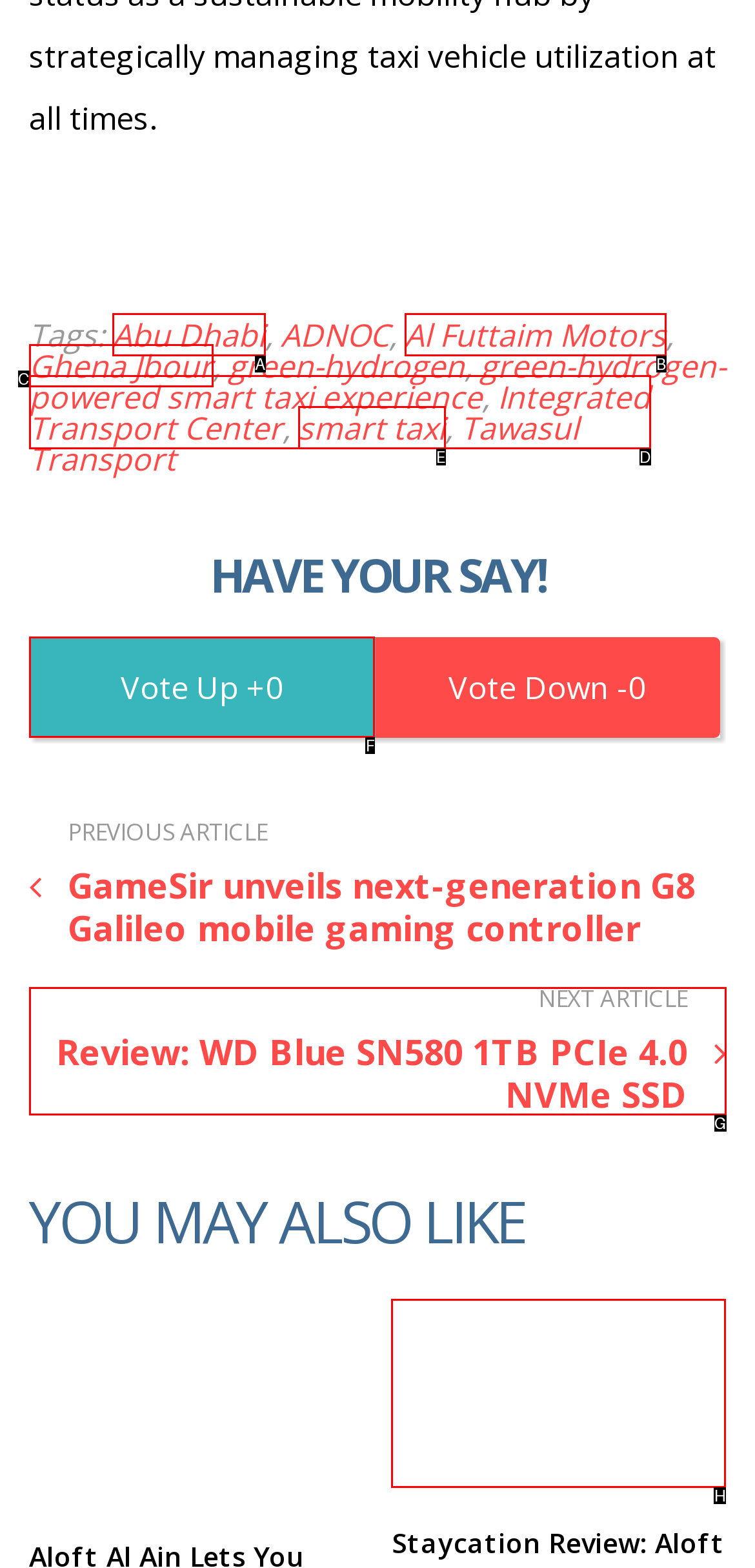Identify the HTML element that corresponds to the description: Al Futtaim Motors
Provide the letter of the matching option from the given choices directly.

B